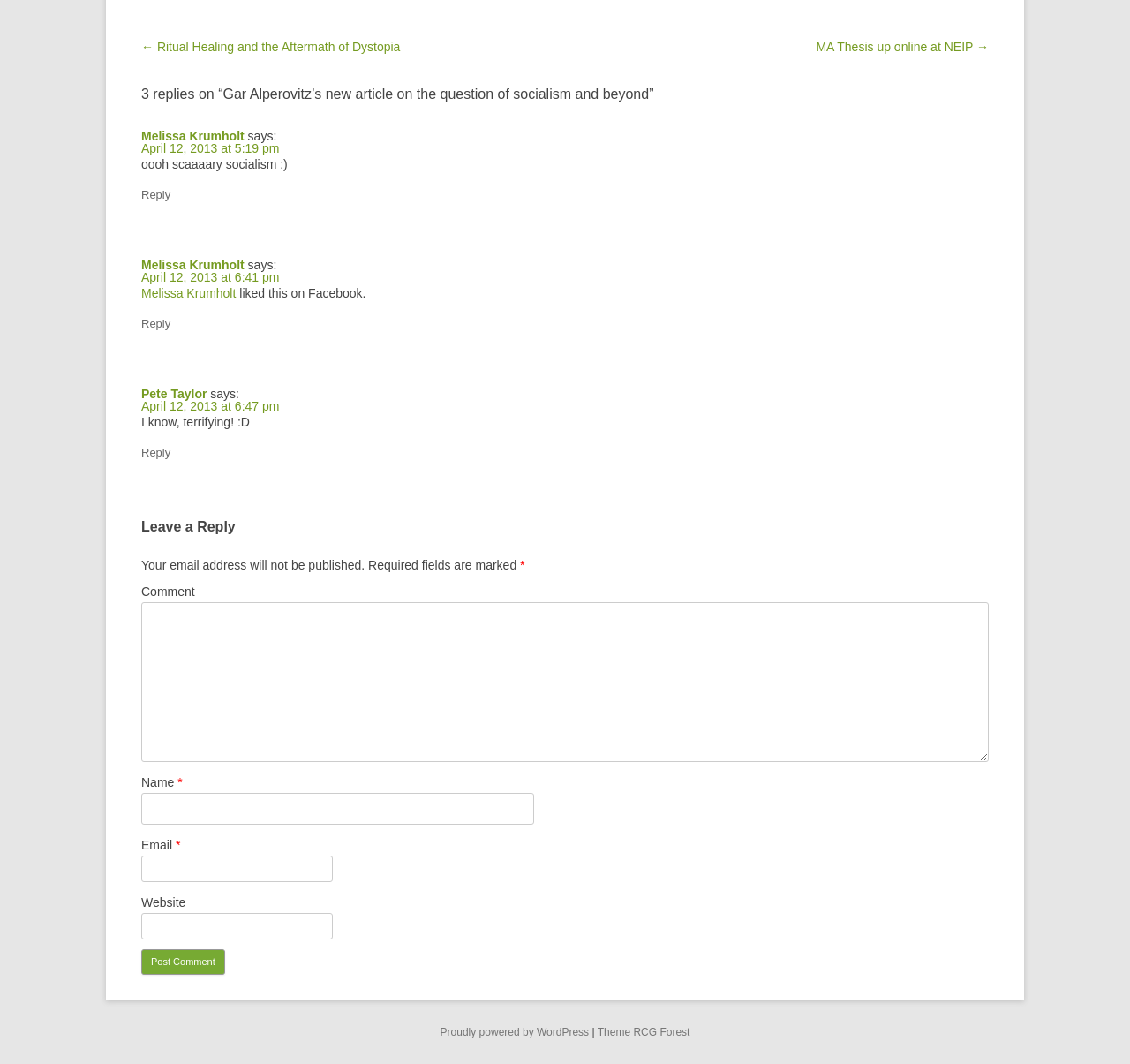Provide the bounding box coordinates of the HTML element described by the text: "Proudly powered by WordPress". The coordinates should be in the format [left, top, right, bottom] with values between 0 and 1.

[0.39, 0.965, 0.521, 0.976]